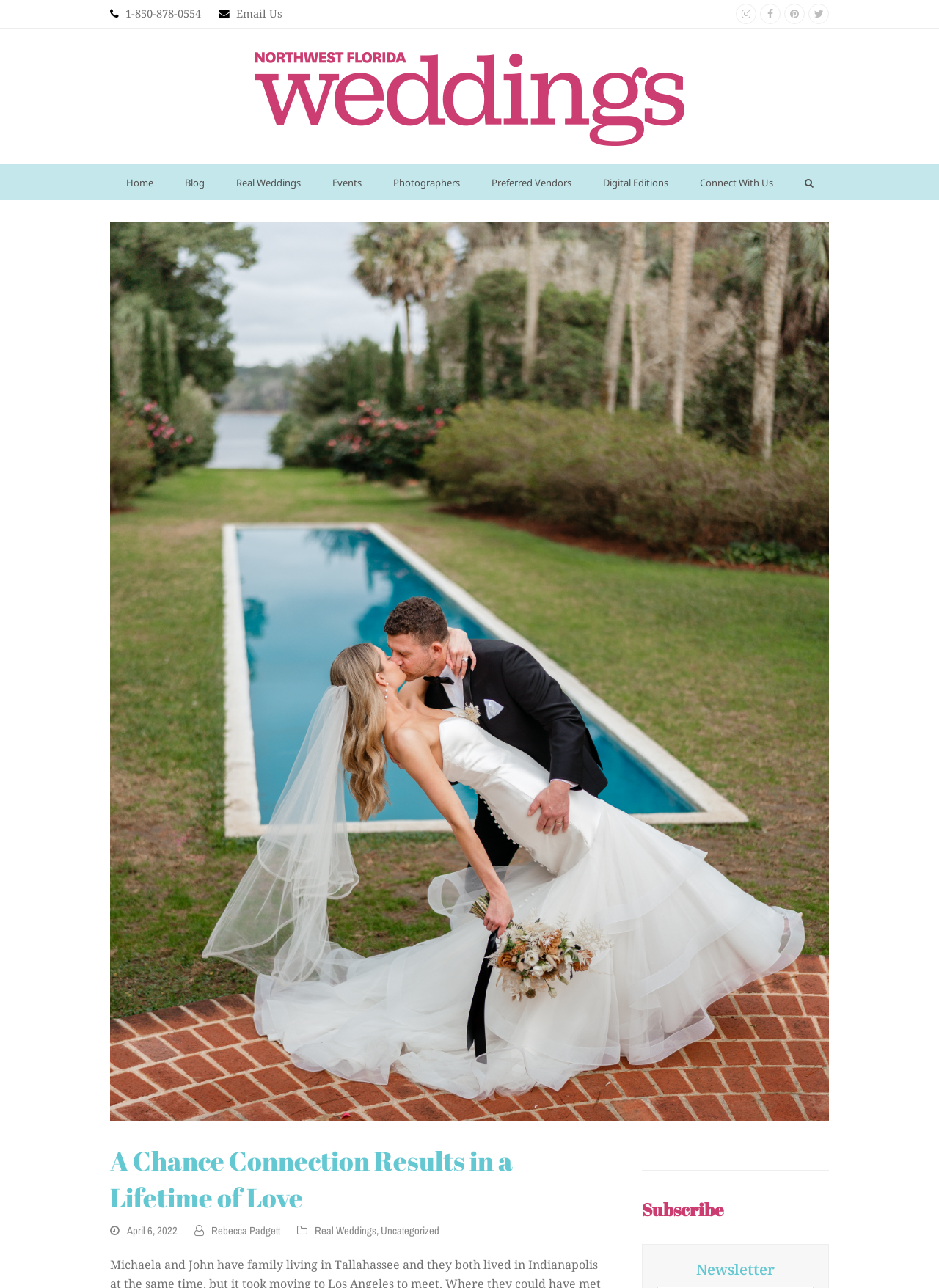What is the phone number to contact?
Look at the webpage screenshot and answer the question with a detailed explanation.

The phone number can be found at the top of the webpage, next to the 'Email Us' link.